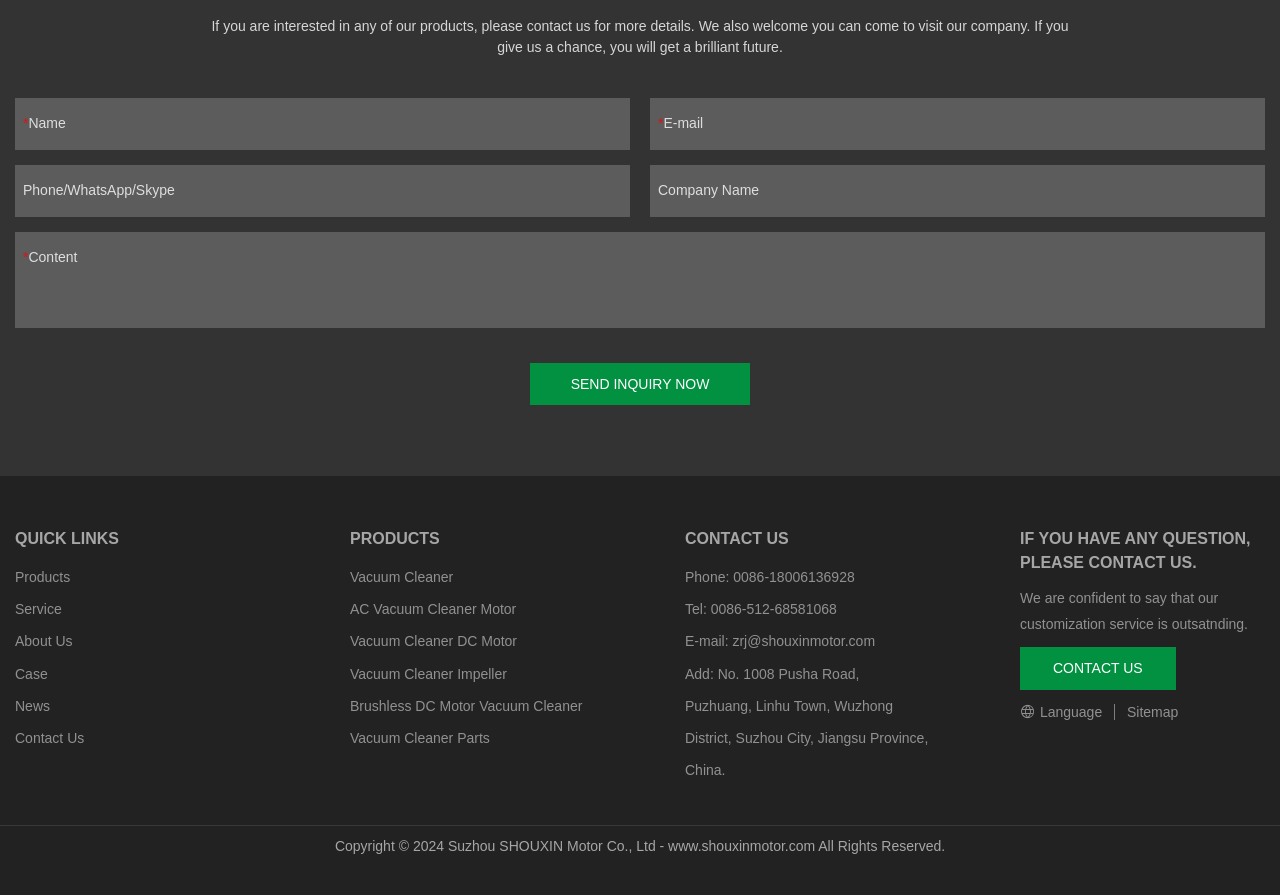Please specify the bounding box coordinates of the clickable region to carry out the following instruction: "Click SEND INQUIRY NOW". The coordinates should be four float numbers between 0 and 1, in the format [left, top, right, bottom].

[0.414, 0.405, 0.586, 0.452]